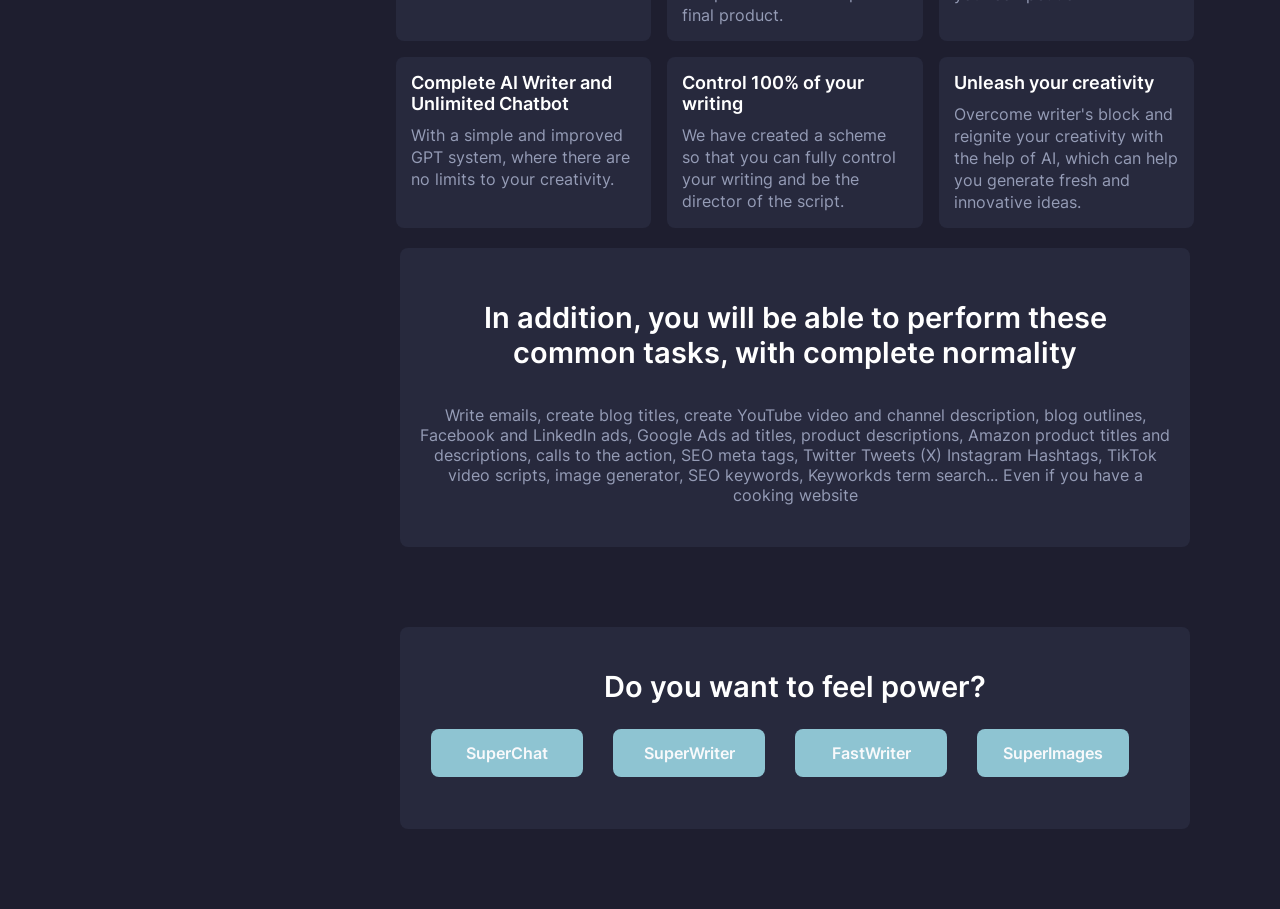Find the bounding box coordinates for the UI element that matches this description: "SuperImages".

[0.763, 0.802, 0.905, 0.866]